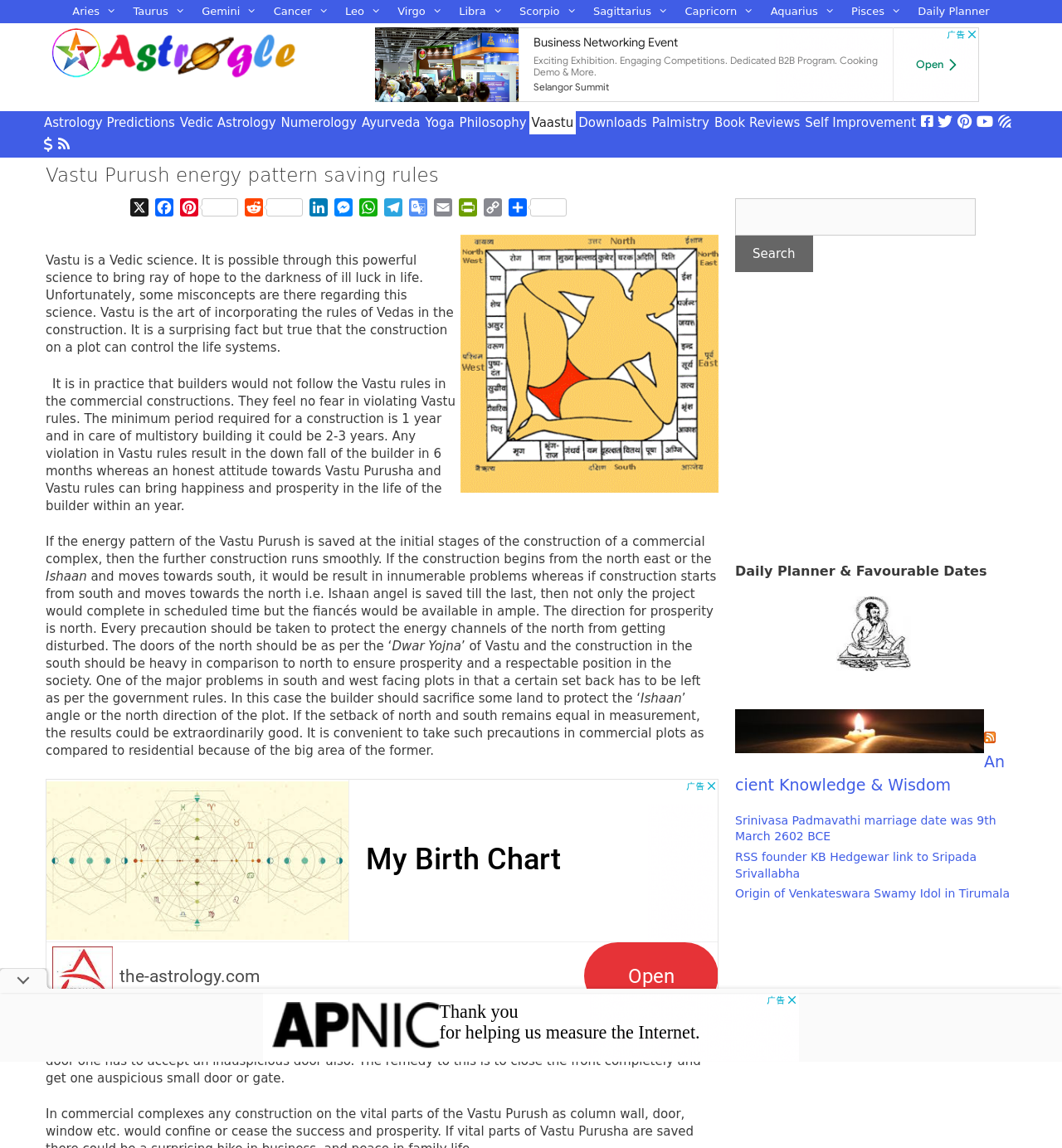Kindly respond to the following question with a single word or a brief phrase: 
What is the topic of the webpage?

Vastu Purush energy pattern